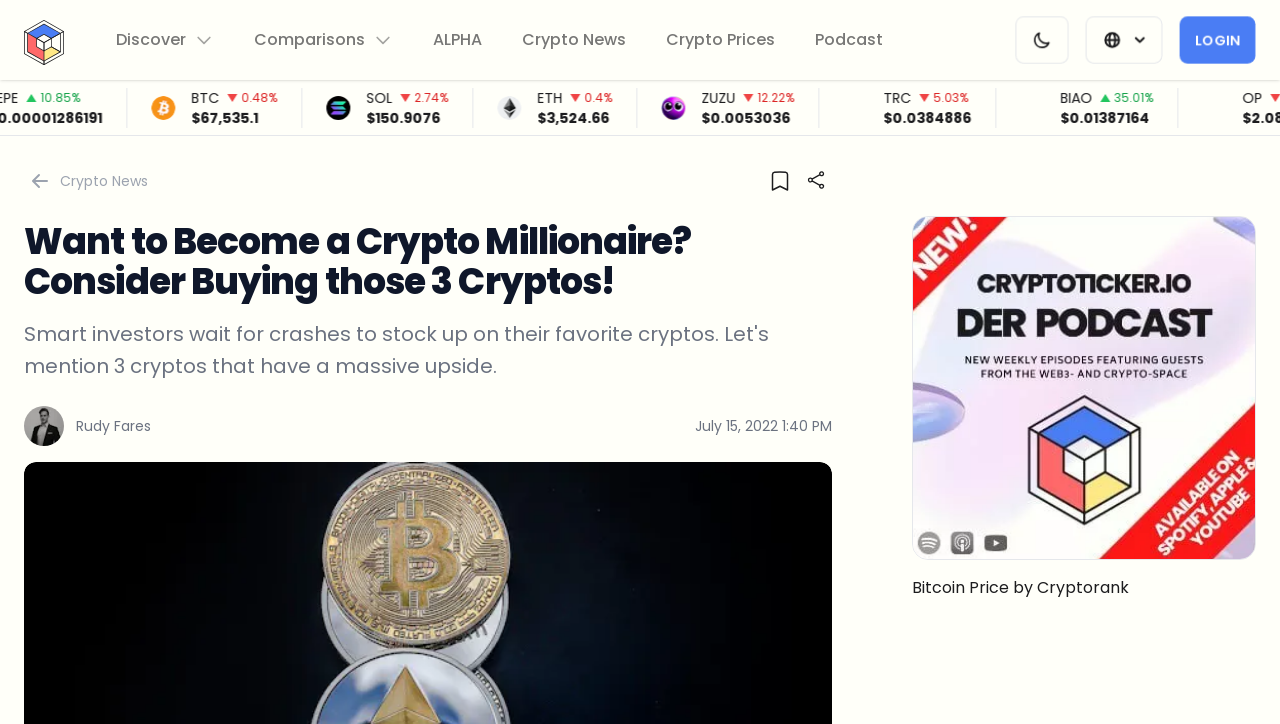Indicate the bounding box coordinates of the element that needs to be clicked to satisfy the following instruction: "Click the 'Discover' button". The coordinates should be four float numbers between 0 and 1, i.e., [left, top, right, bottom].

[0.091, 0.039, 0.167, 0.072]